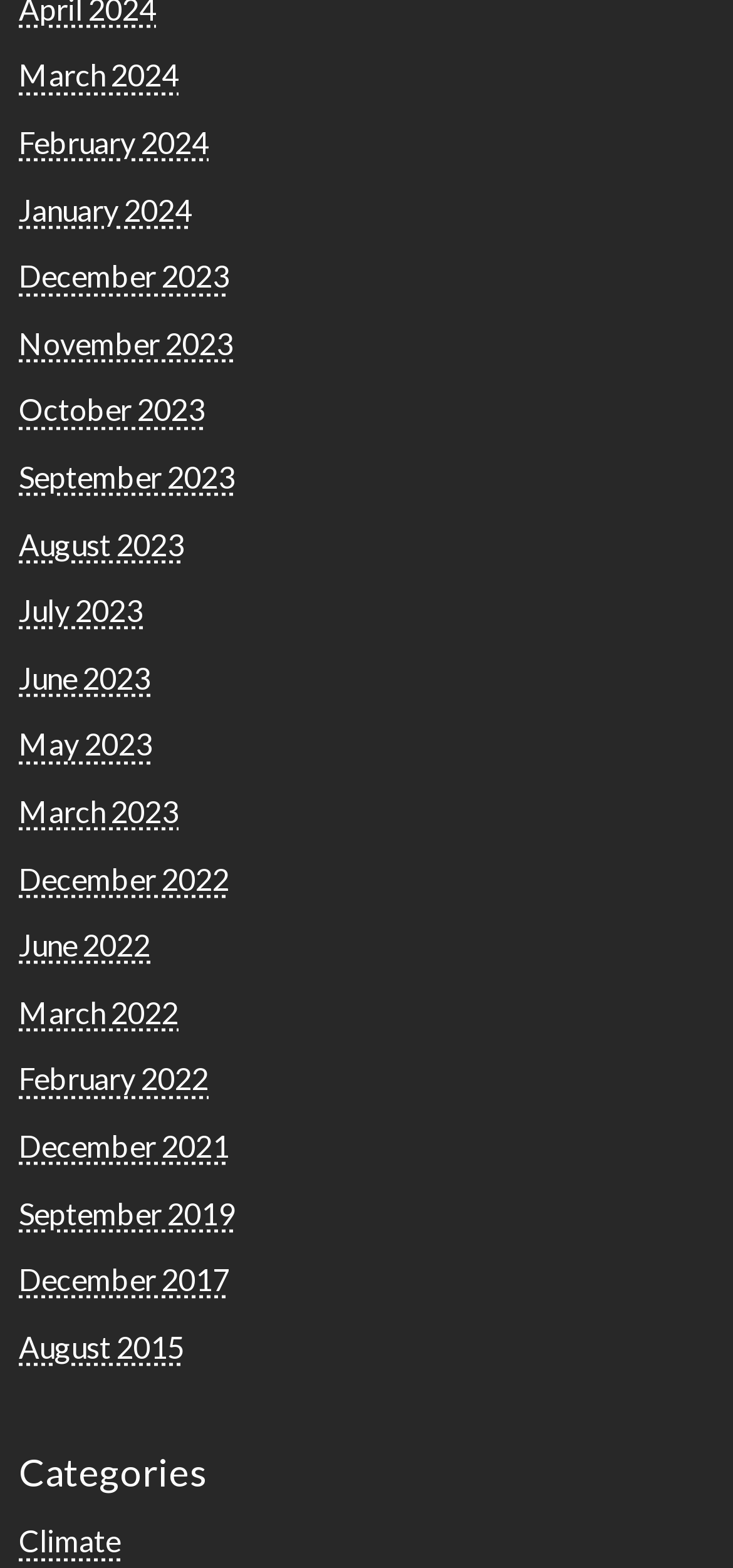From the screenshot, find the bounding box of the UI element matching this description: "March 2024". Supply the bounding box coordinates in the form [left, top, right, bottom], each a float between 0 and 1.

[0.026, 0.036, 0.244, 0.059]